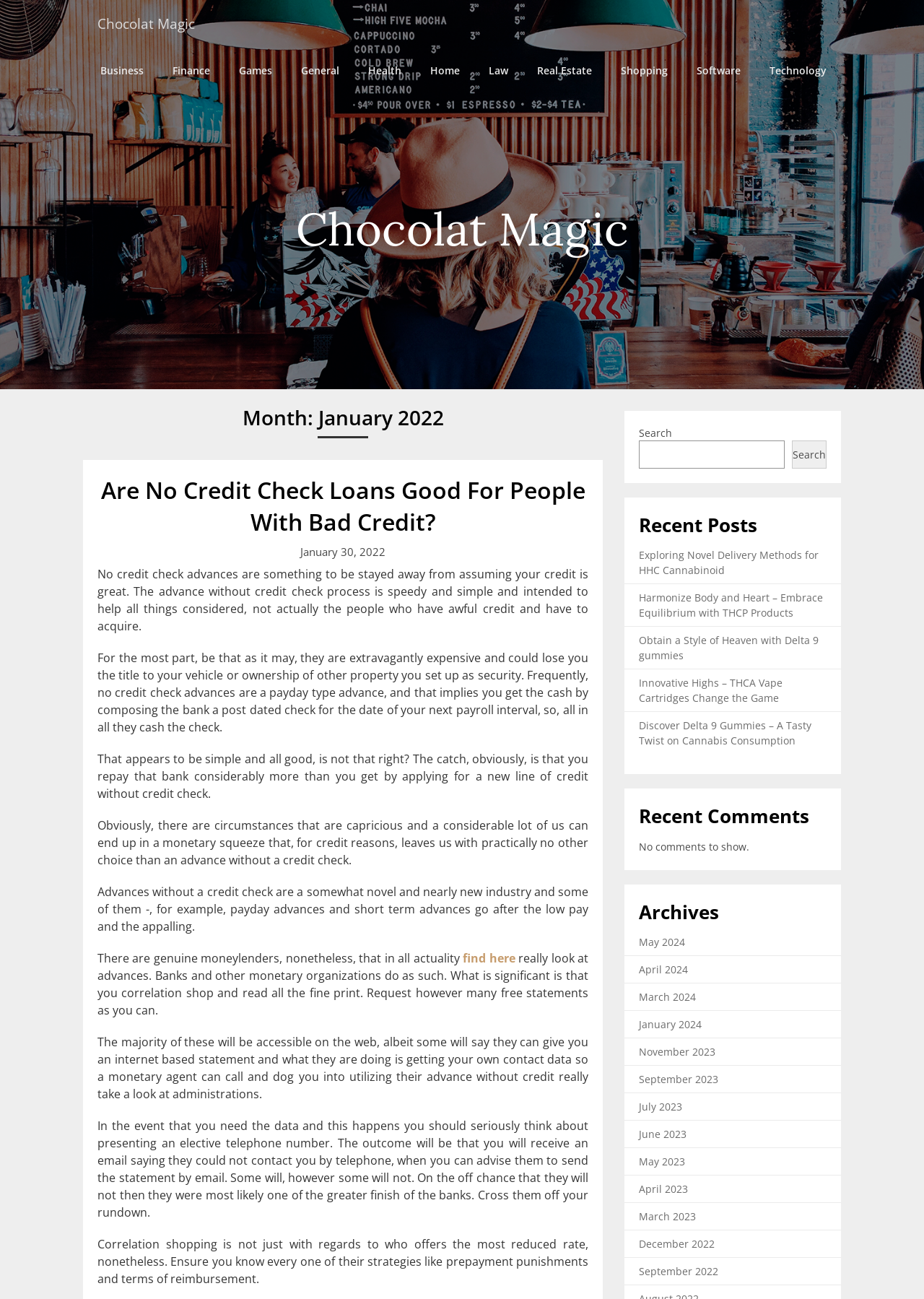Detail the various sections and features of the webpage.

This webpage is titled "January 2022 – Chocolat Magic" and has a prominent link to "Chocolat Magic" at the top left corner. Below this, there is a row of links to various categories, including "Business", "Finance", "Games", and more, stretching from left to right across the top of the page.

The main content of the page is divided into sections. The first section has a heading "Month: January 2022" and features an article titled "Are No Credit Check Loans Good For People With Bad Credit?" with a link to the article. The article is followed by a series of paragraphs discussing the pros and cons of no credit check loans, including their high costs and potential risks.

To the right of the article, there is a search bar with a button labeled "Search". Below this, there is a section titled "Recent Posts" with links to several articles, including "Exploring Novel Delivery Methods for HHC Cannabinoid" and "Discover Delta 9 Gummies – A Tasty Twist on Cannabis Consumption".

Further down the page, there is a section titled "Recent Comments" with a message indicating that there are no comments to show. Below this, there is a section titled "Archives" with links to various months, including May 2024, April 2024, and January 2024, stretching back to December 2022.